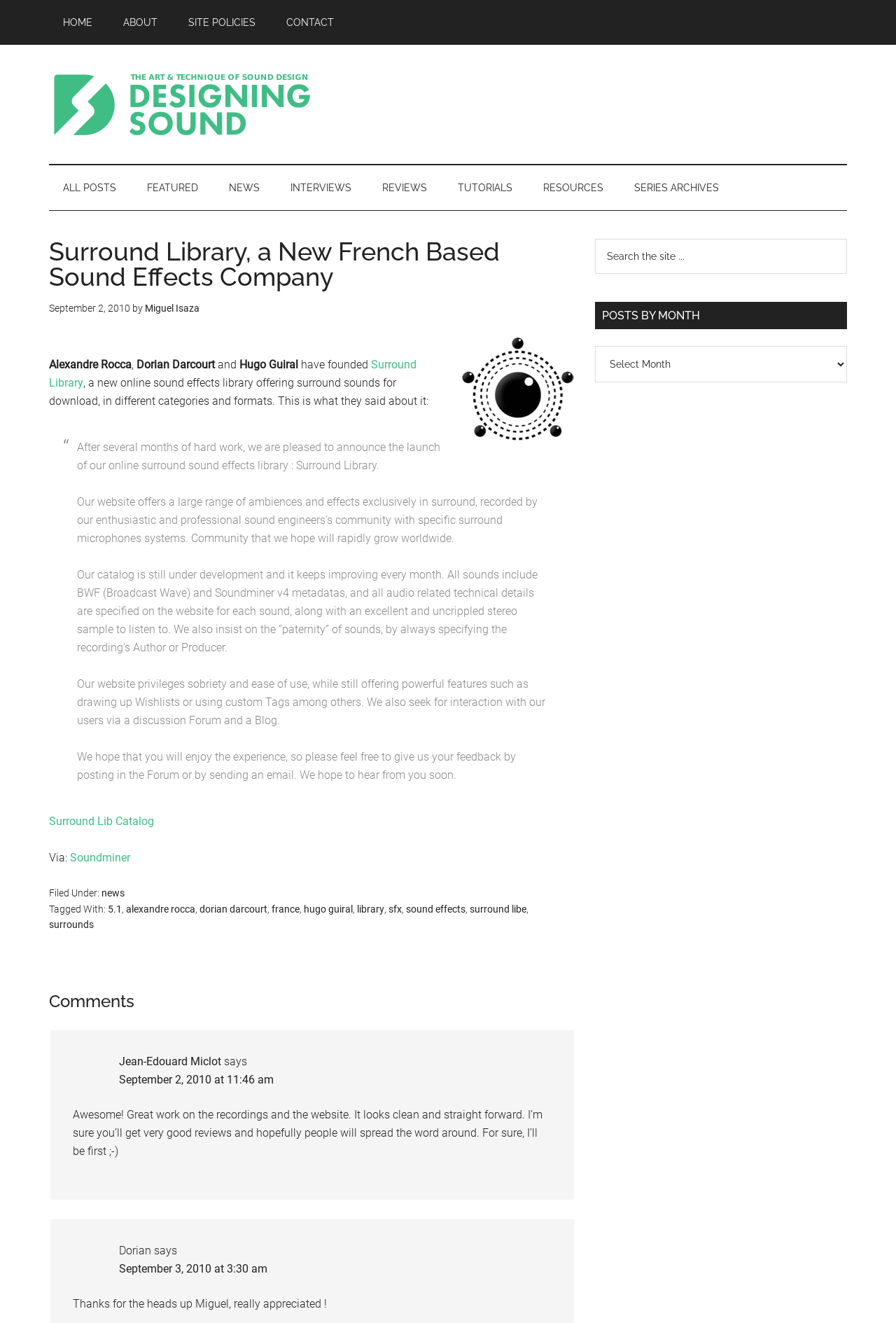Determine the bounding box for the UI element described here: "dorian darcourt".

[0.223, 0.683, 0.298, 0.691]